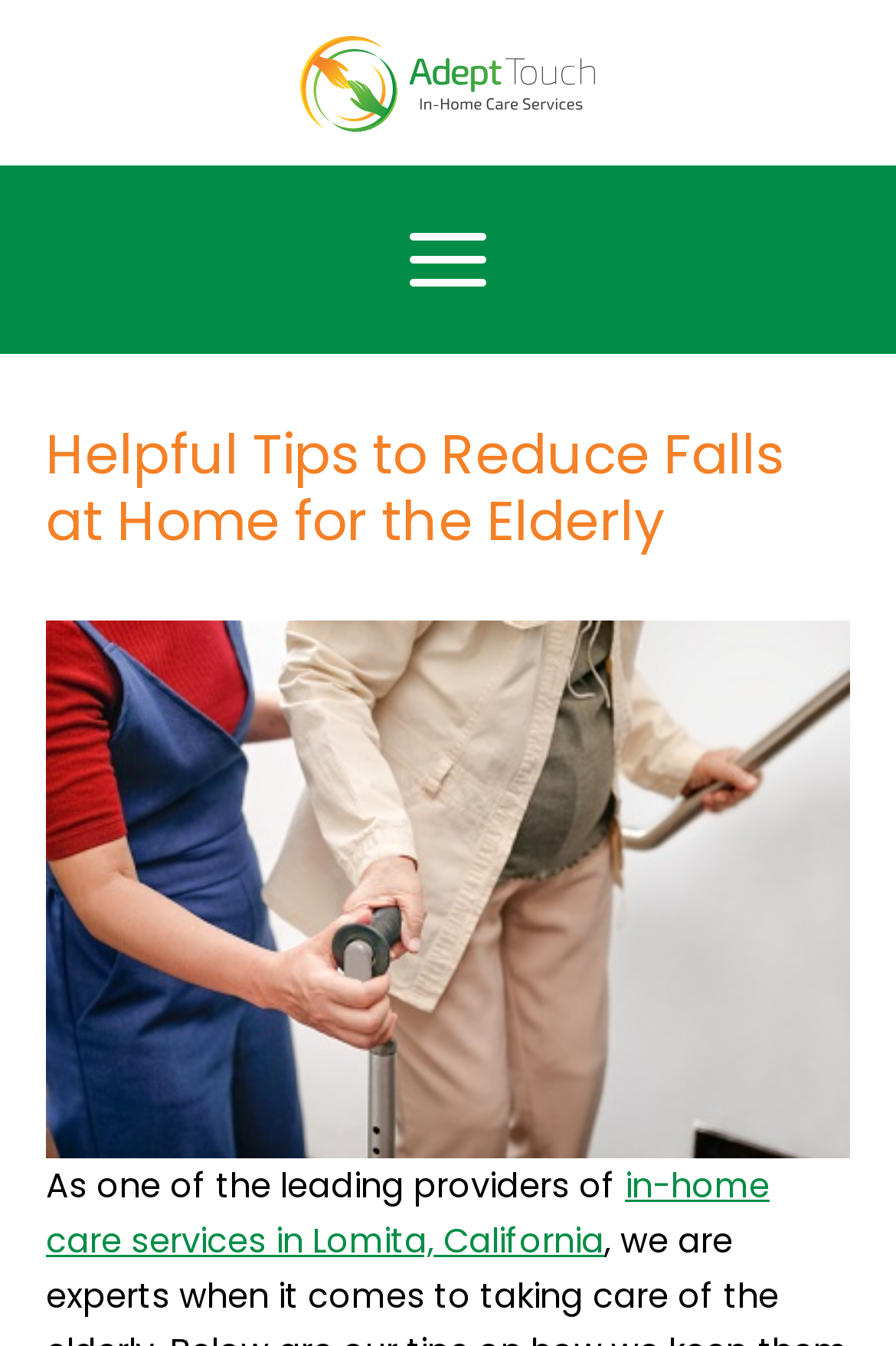Determine the bounding box coordinates of the UI element described below. Use the format (top-left x, top-left y, bottom-right x, bottom-right y) with floating point numbers between 0 and 1: Main Menu

[0.421, 0.141, 0.579, 0.246]